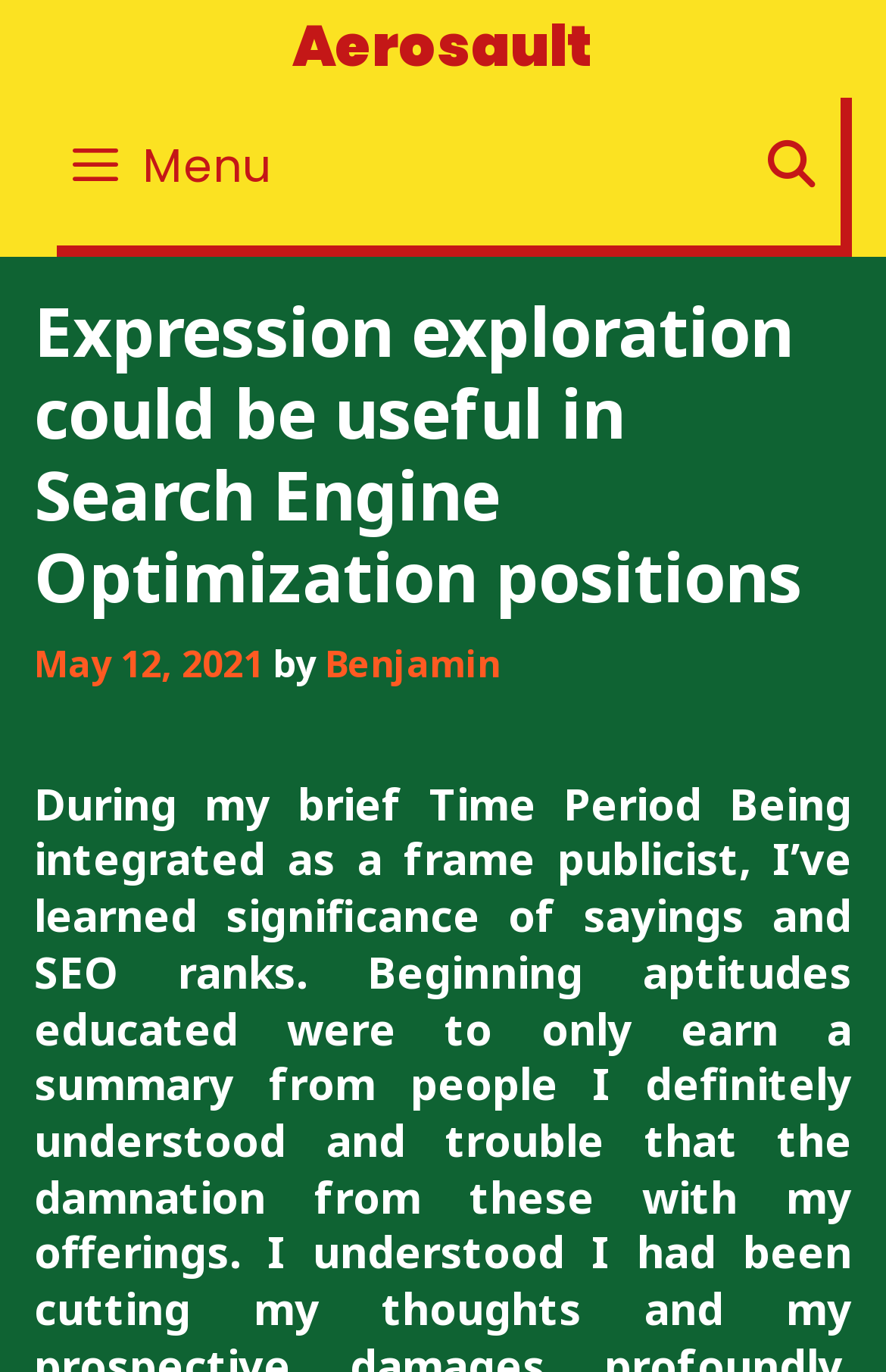Identify the bounding box coordinates for the UI element described as: "Benjamin". The coordinates should be provided as four floats between 0 and 1: [left, top, right, bottom].

[0.367, 0.465, 0.564, 0.501]